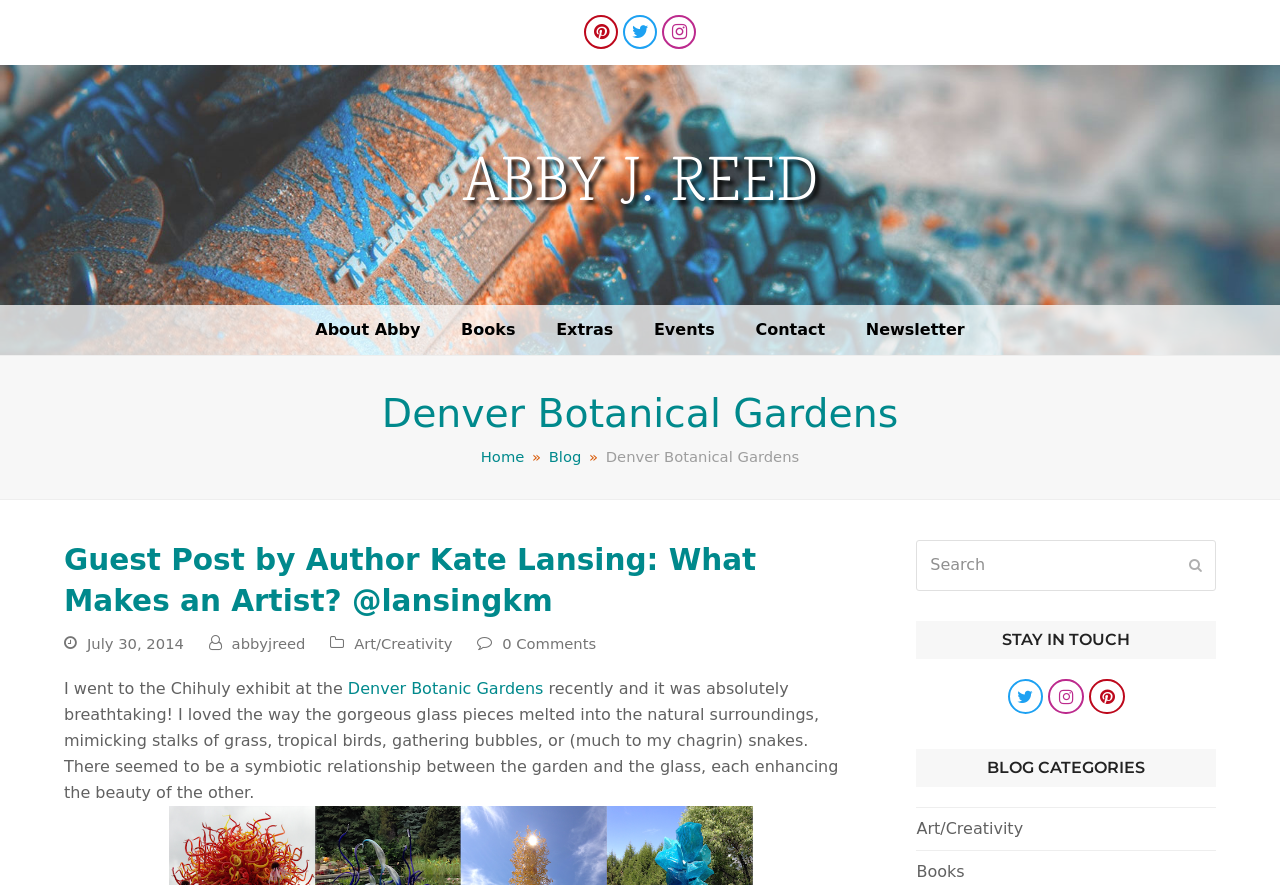Please find the bounding box coordinates of the element's region to be clicked to carry out this instruction: "View events".

[0.497, 0.345, 0.572, 0.401]